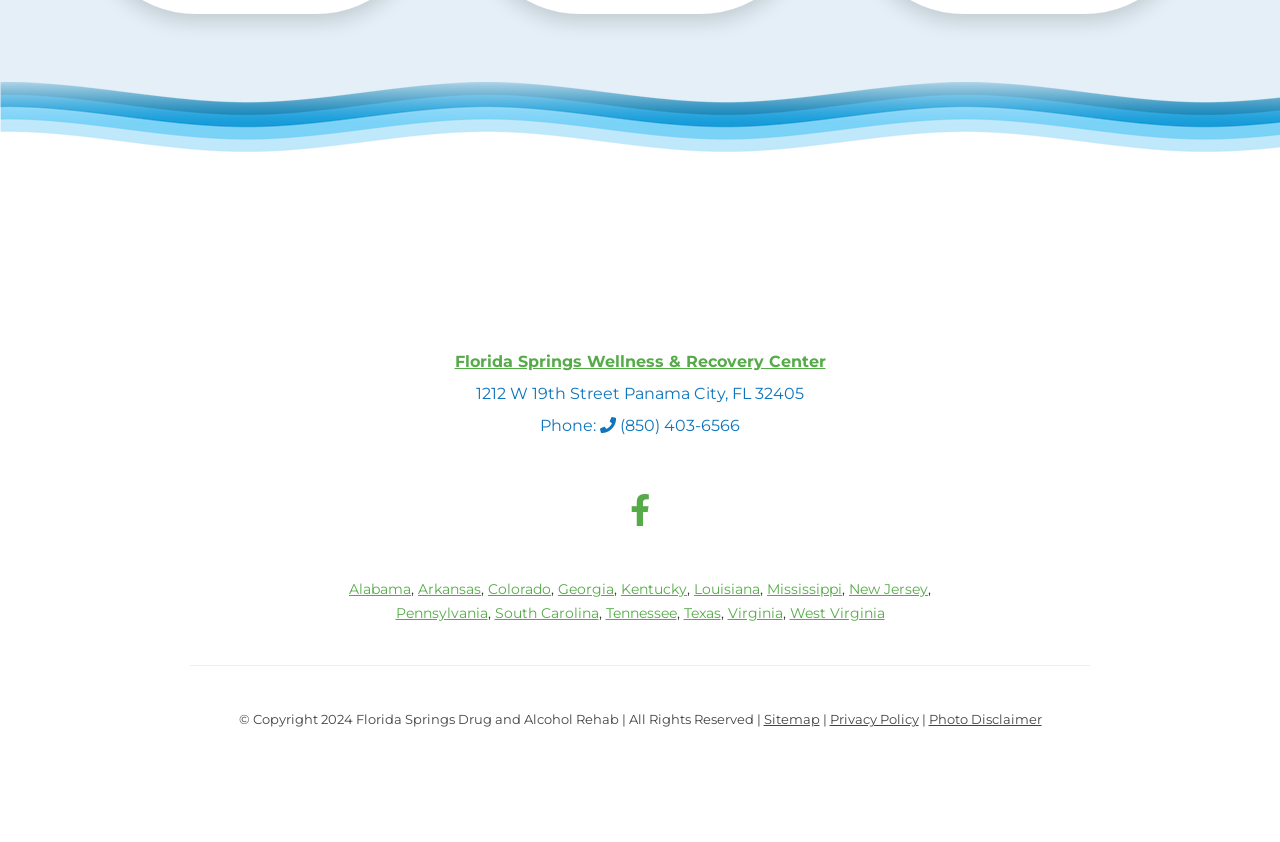What is the copyright year mentioned at the bottom of the page?
Use the screenshot to answer the question with a single word or phrase.

2024